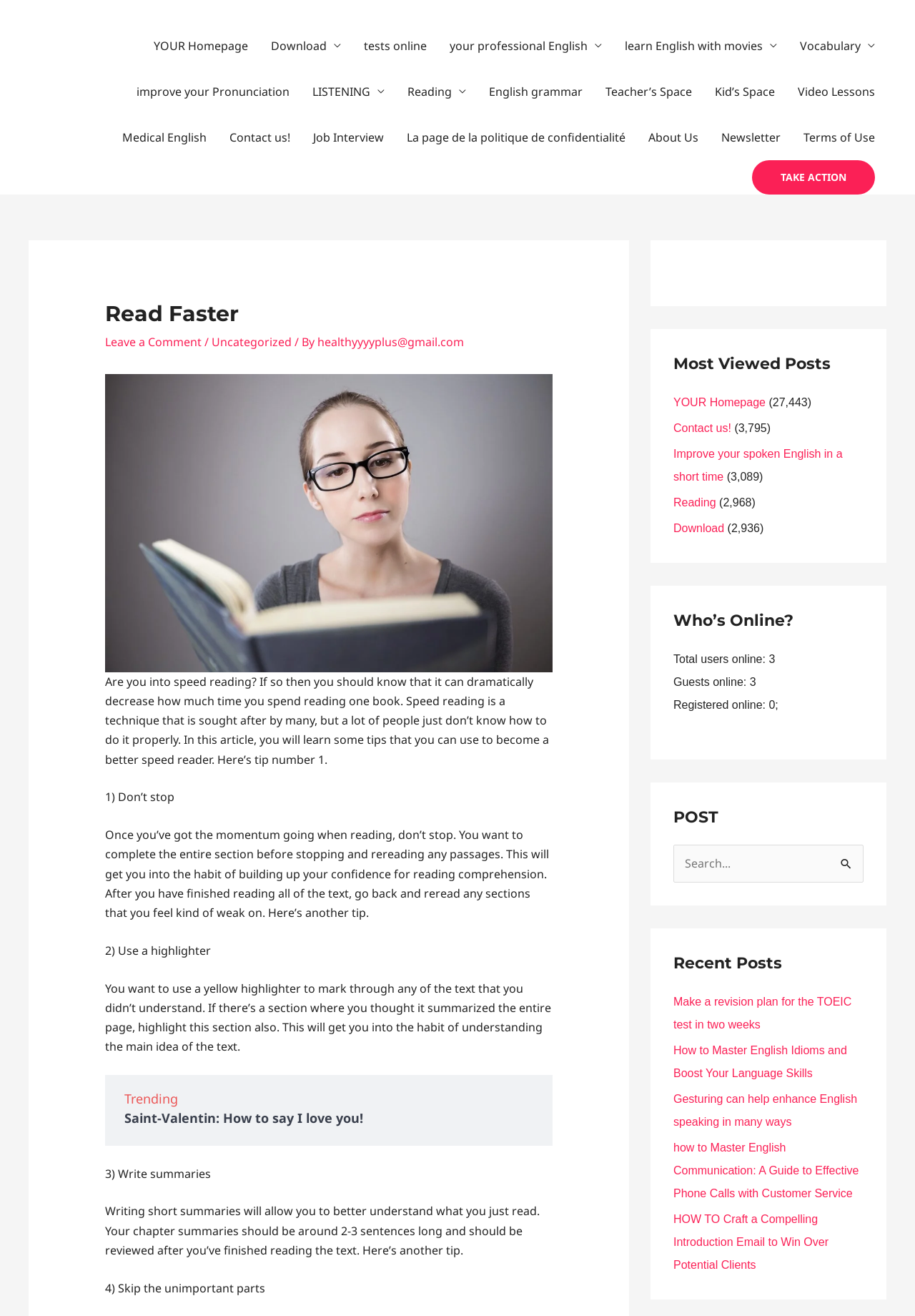Locate the bounding box coordinates of the element's region that should be clicked to carry out the following instruction: "Leave a comment". The coordinates need to be four float numbers between 0 and 1, i.e., [left, top, right, bottom].

[0.115, 0.254, 0.22, 0.266]